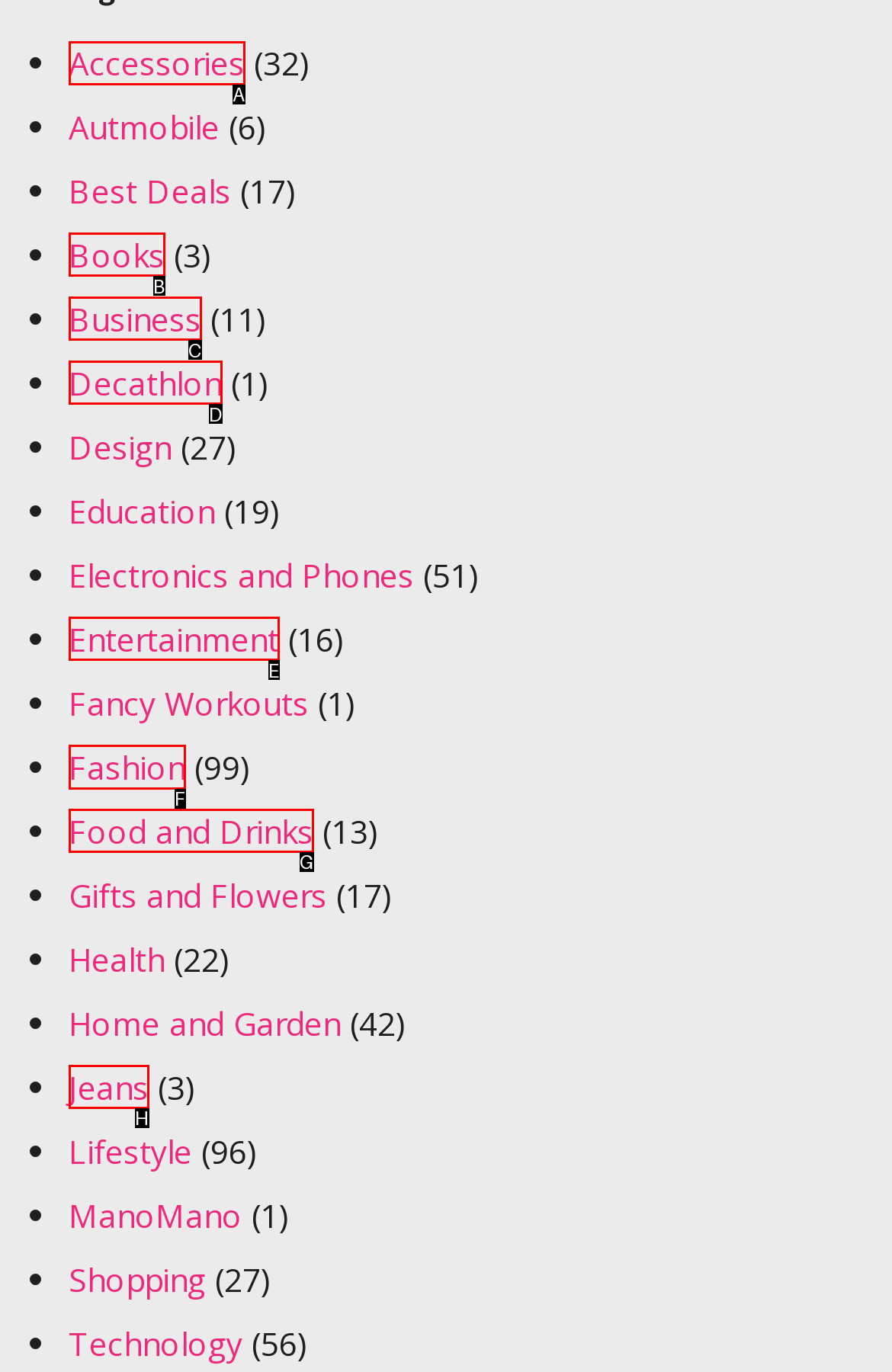From the given choices, which option should you click to complete this task: Browse Fashion? Answer with the letter of the correct option.

F